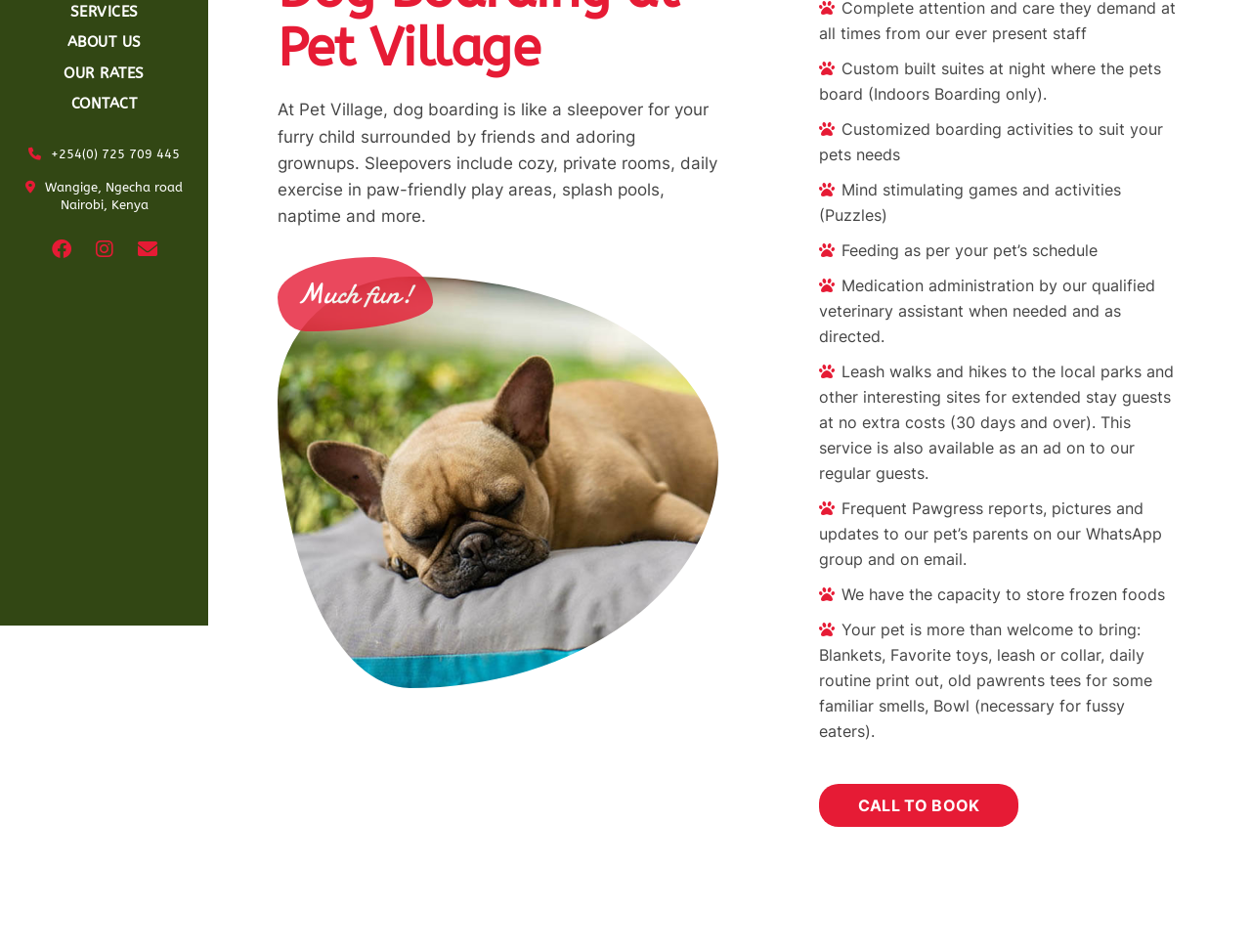Extract the bounding box coordinates for the described element: "Our rates". The coordinates should be represented as four float numbers between 0 and 1: [left, top, right, bottom].

[0.051, 0.064, 0.116, 0.089]